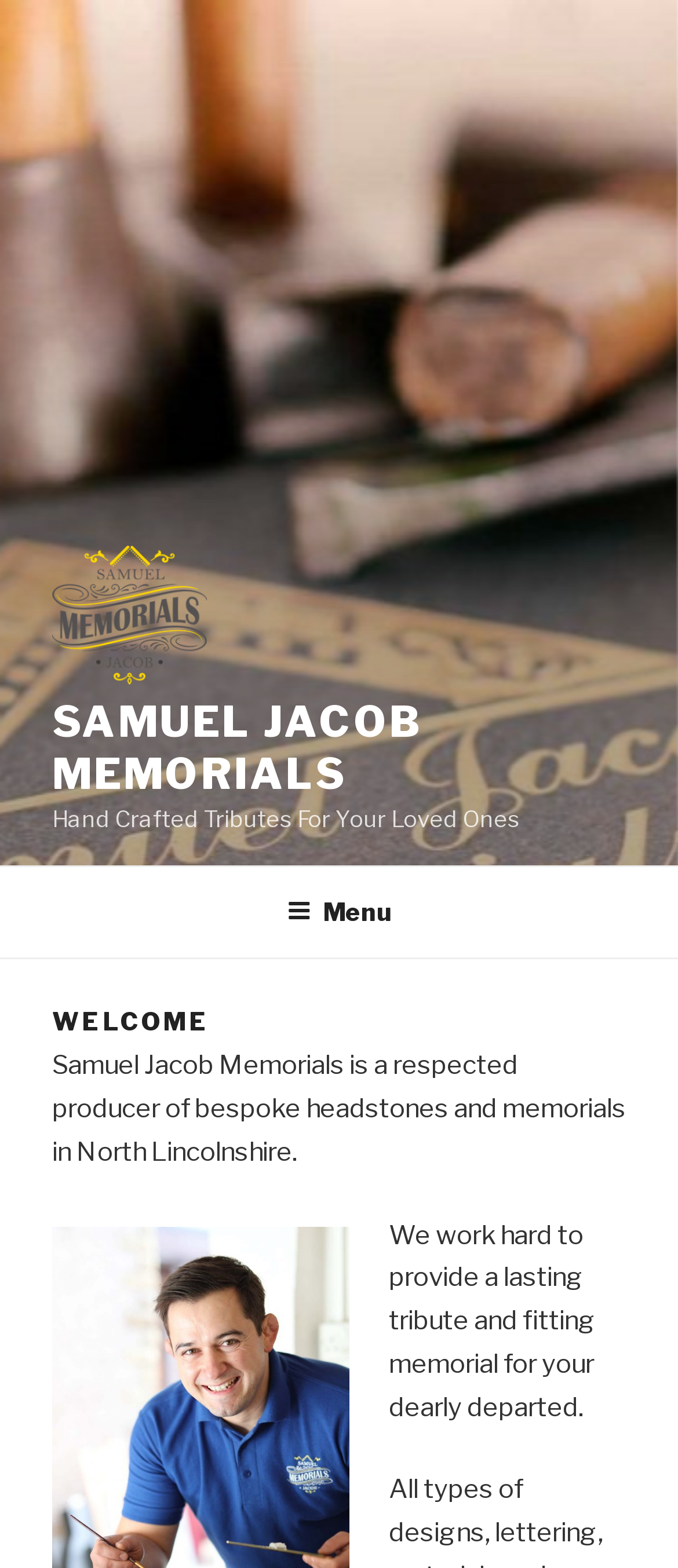Provide the bounding box coordinates of the HTML element this sentence describes: "parent_node: SAMUEL JACOB MEMORIALS".

[0.077, 0.347, 0.343, 0.445]